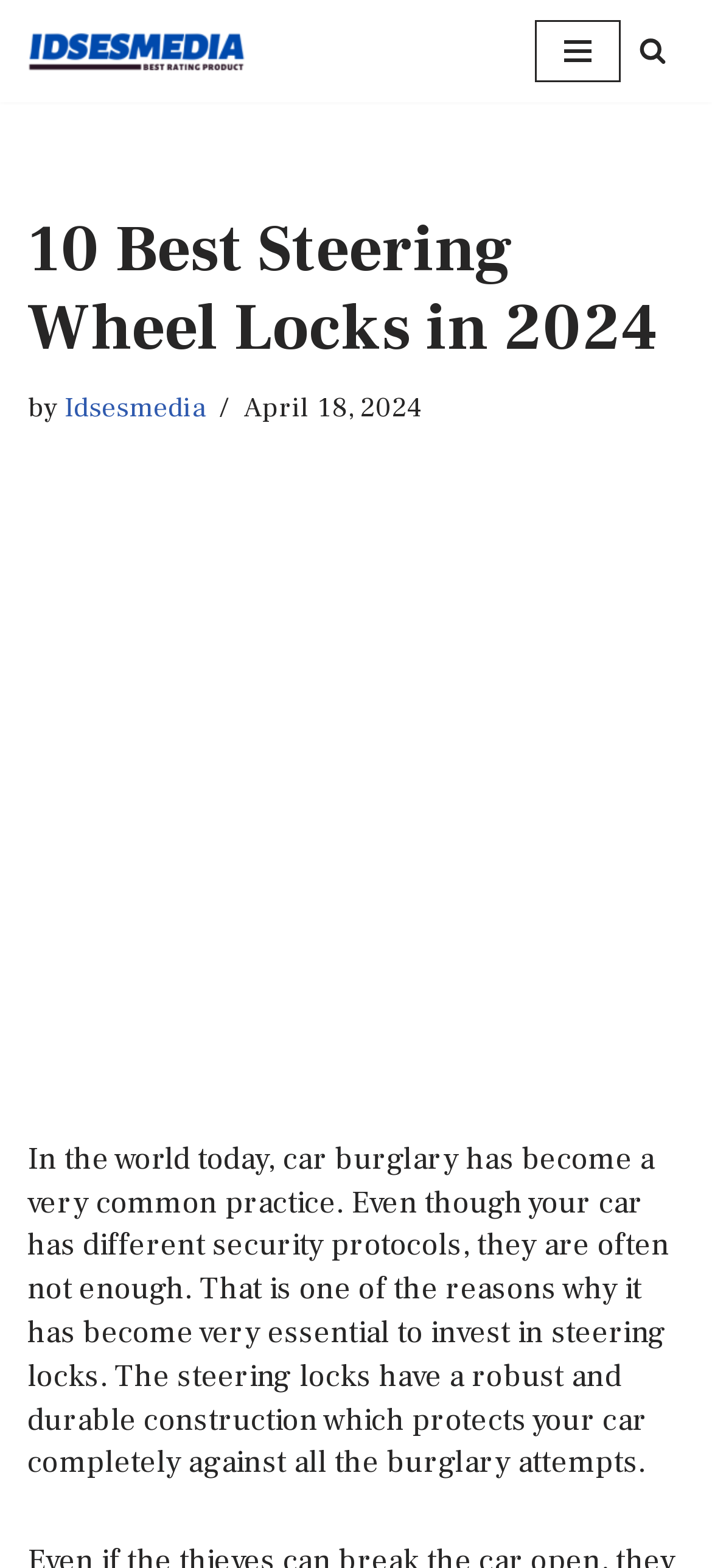When was the article published? Refer to the image and provide a one-word or short phrase answer.

April 18, 2024